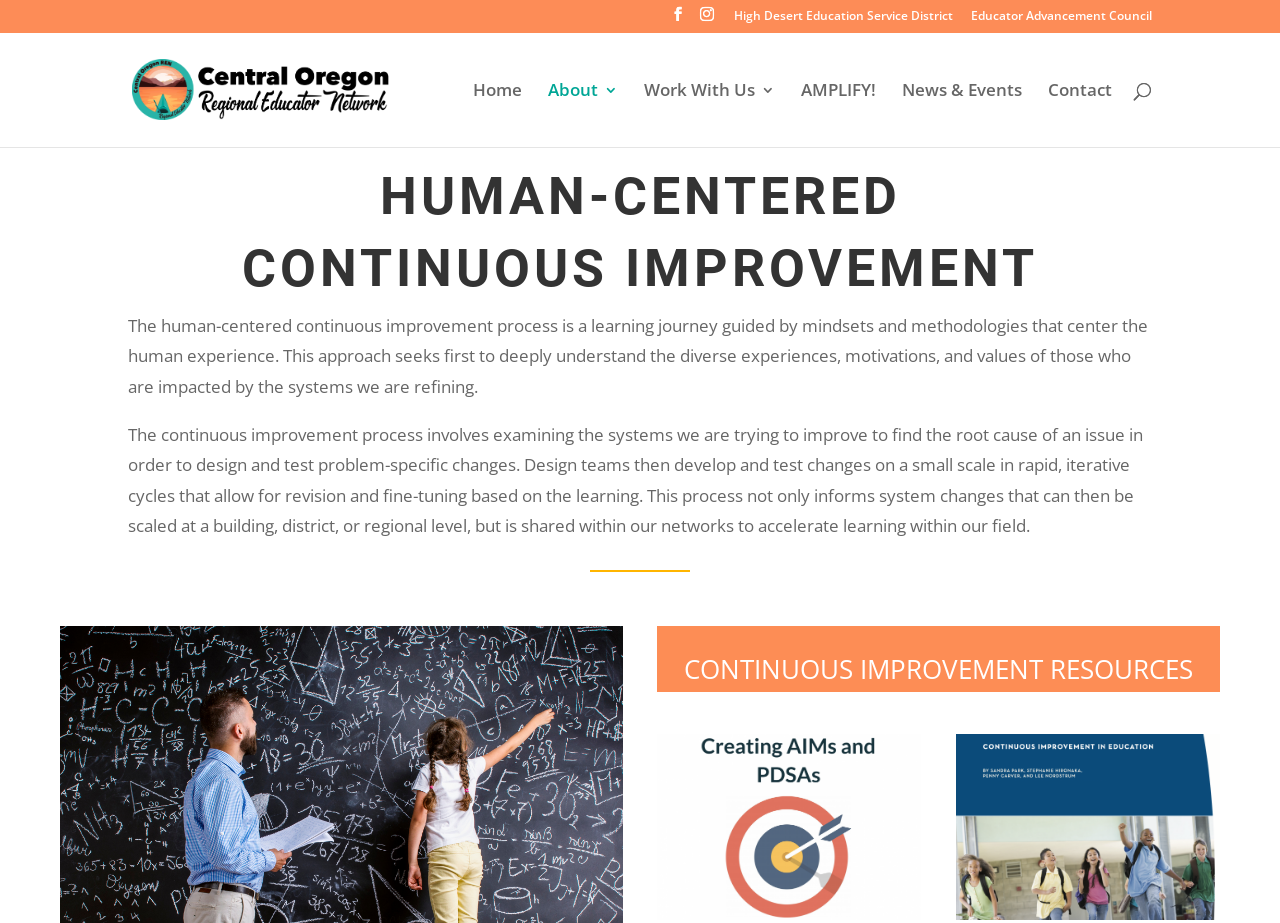Describe in detail what you see on the webpage.

The webpage is about Continuous Improvement, specifically in the context of the Central Oregon Regional Educator Network. At the top, there are several links to other organizations, including the High Desert Education Service District and the Educator Advancement Council. Below these links, there is a logo for the Central Oregon Regional Educator Network, accompanied by a link to the organization's homepage.

The main navigation menu is located below the logo, with links to pages such as "Home", "About", "Work With Us", "AMPLIFY!", "News & Events", and "Contact". To the right of the navigation menu, there is a search bar with a placeholder text "Search for:".

The main content of the page is divided into two sections. The first section has two headings, "HUMAN-CENTERED" and "CONTINUOUS IMPROVEMENT", which are followed by two paragraphs of text that describe the human-centered continuous improvement process. This process is a learning journey that seeks to understand the experiences, motivations, and values of those impacted by the systems being refined. It involves examining systems to find the root cause of issues, designing and testing problem-specific changes, and sharing learning within networks to accelerate change.

The second section is headed by "CONTINUOUS IMPROVEMENT RESOURCES" and features two images, likely representing resources or tools related to continuous improvement.